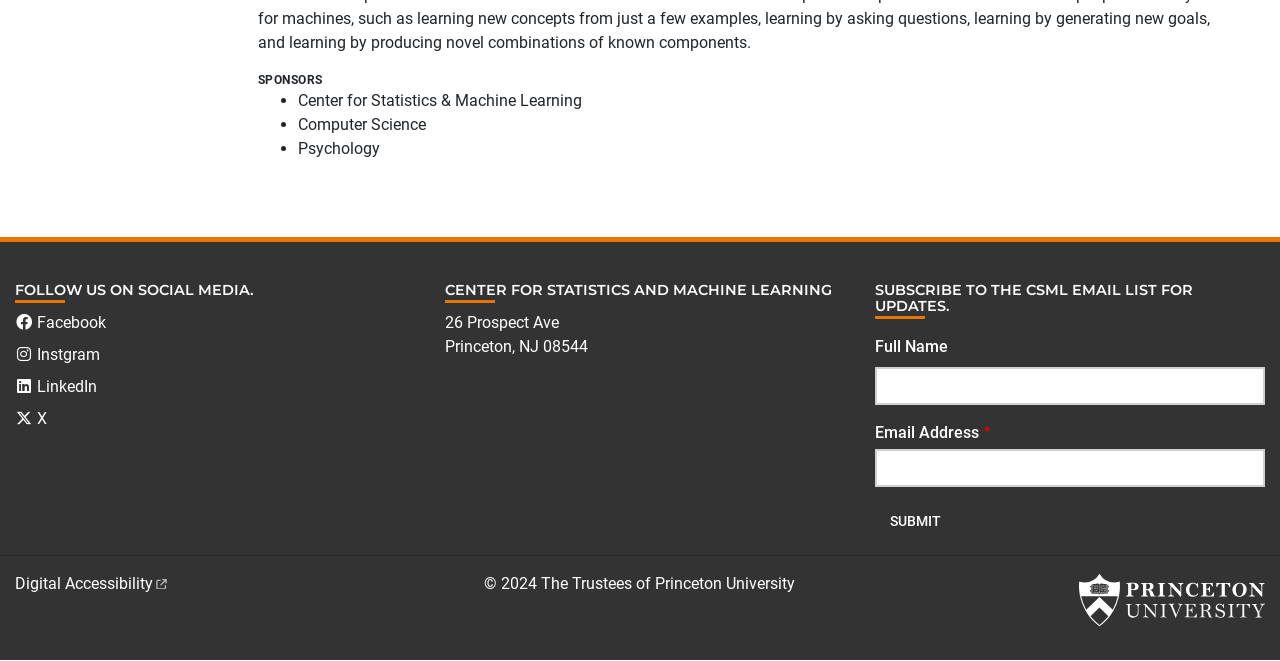Give a one-word or one-phrase response to the question:
How many social media platforms are listed?

4